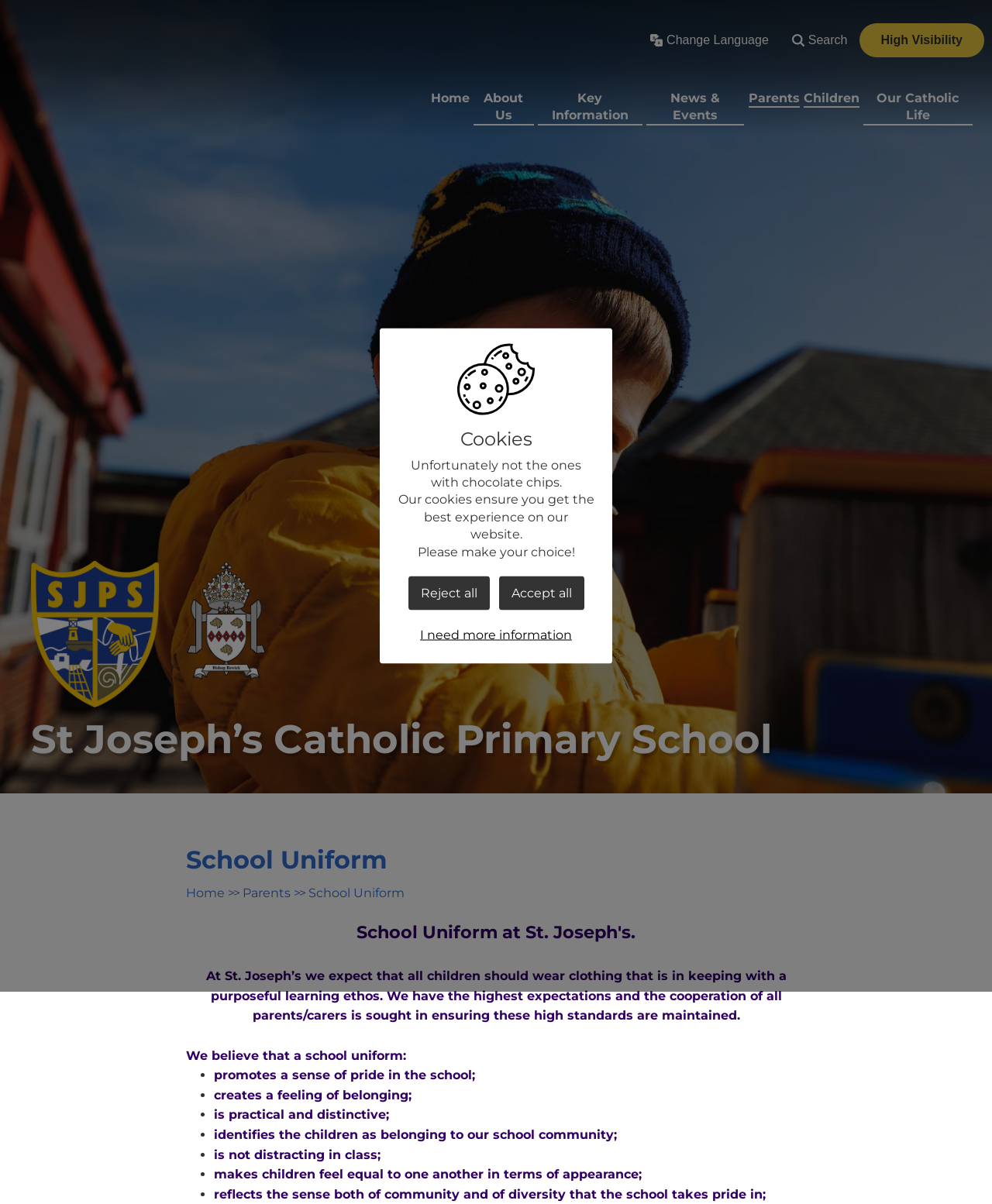Kindly respond to the following question with a single word or a brief phrase: 
What is the expected behavior of parents/carers regarding school uniform?

Cooperation